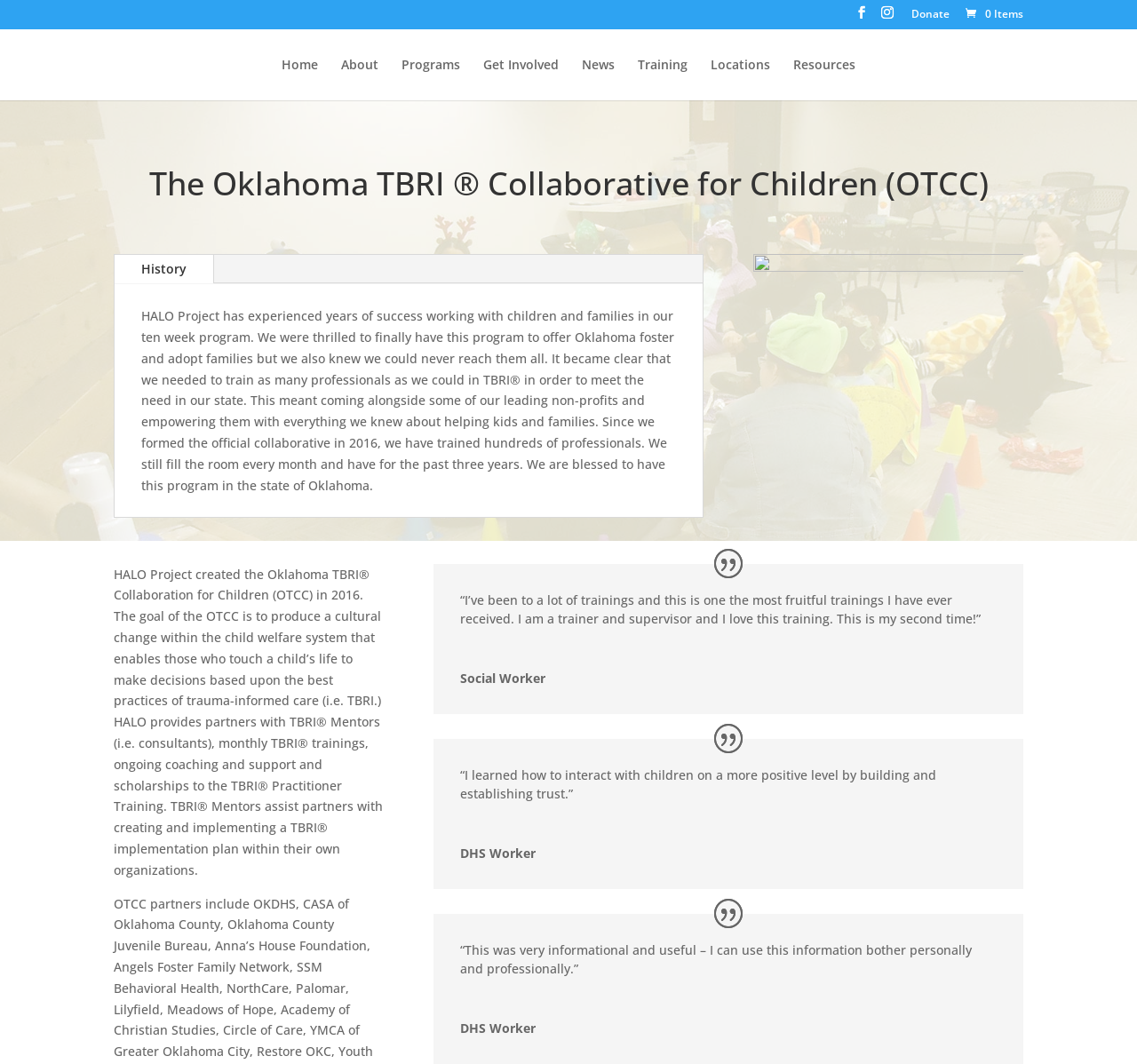Create a detailed narrative of the webpage’s visual and textual elements.

The webpage is about the Oklahoma TBRI Collaborative for Children (OTCC) - Halo Project. At the top right corner, there are four links: '\ue093', '\ue09a', 'Donate', and '\ue07a0 Items'. Below these links, there is a navigation menu with eight links: 'Home', 'About', 'Programs', 'Get Involved', 'News', 'Training', 'Locations', and 'Resources'.

The main content of the webpage is divided into two sections. The first section has a heading 'The Oklahoma TBRI Collaborative for Children (OTCC)' and a link 'History' below it. This section also contains a paragraph of text describing the success of the HALO Project and its goal to train professionals in TBRI.

The second section has two blocks of text. The first block describes the goal of the OTCC, which is to produce a cultural change within the child welfare system, and the services provided by HALO, such as TBRI Mentors, monthly trainings, and coaching. The second block contains three testimonials from a social worker, a DHS worker, and an unnamed person, praising the training they received from the HALO Project.

Overall, the webpage provides an overview of the OTCC and its mission, as well as the services and training provided by the HALO Project.